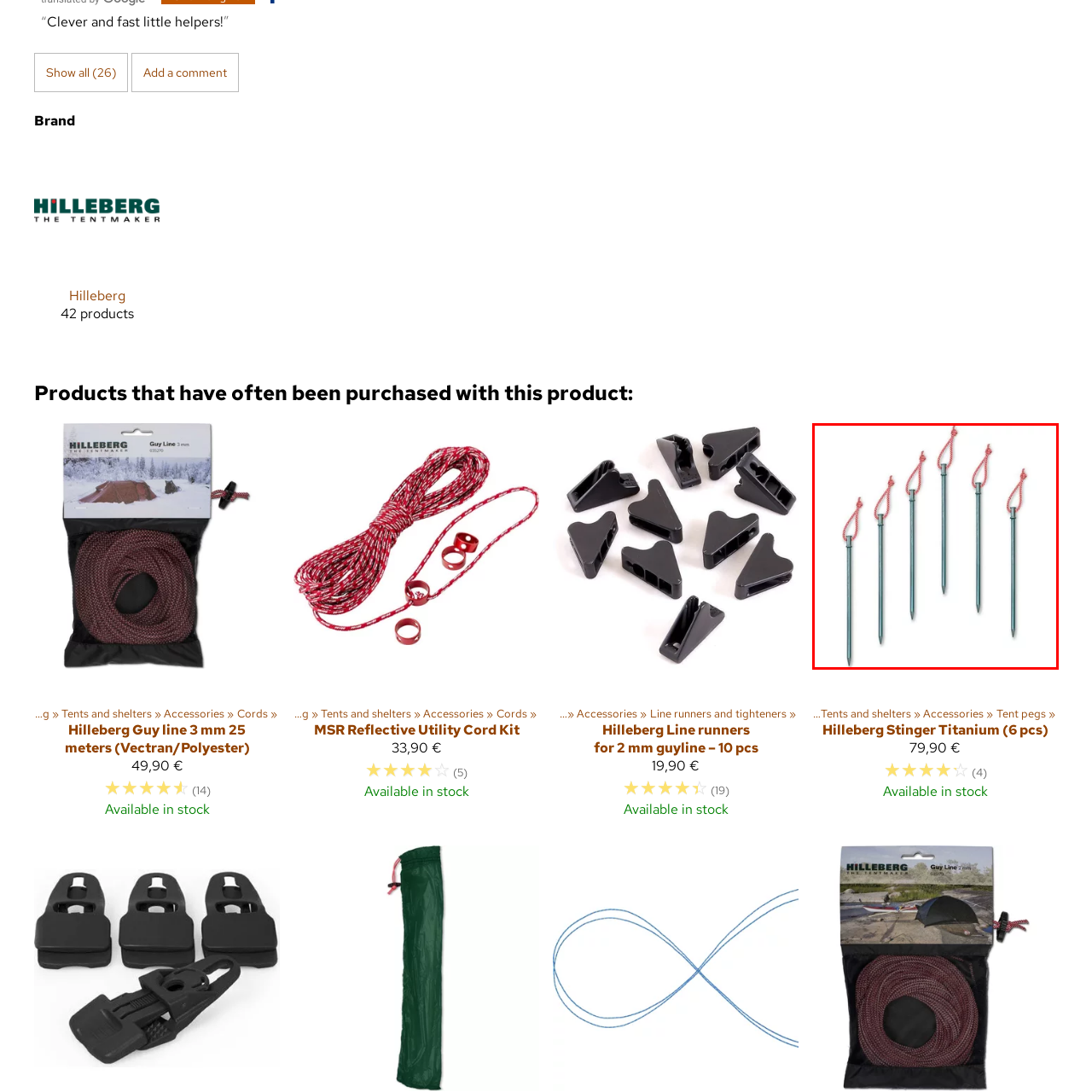Give a detailed caption for the image that is encased within the red bounding box.

The image features a set of six Hilleberg Stinger Titanium tent pegs, designed for durable outdoor use. Each peg is crafted from titanium, ensuring a lightweight yet robust structure that can withstand the rigors of camping and trekking. The pegs are equipped with a red loop at the top, facilitating easy retrieval from the ground. Ideal for securing tents and shelters, these pegs are known for their strength and reliability, making them a valuable addition to any camping gear collection. The product is available for purchase at a price of 79,90 € and is currently in stock.